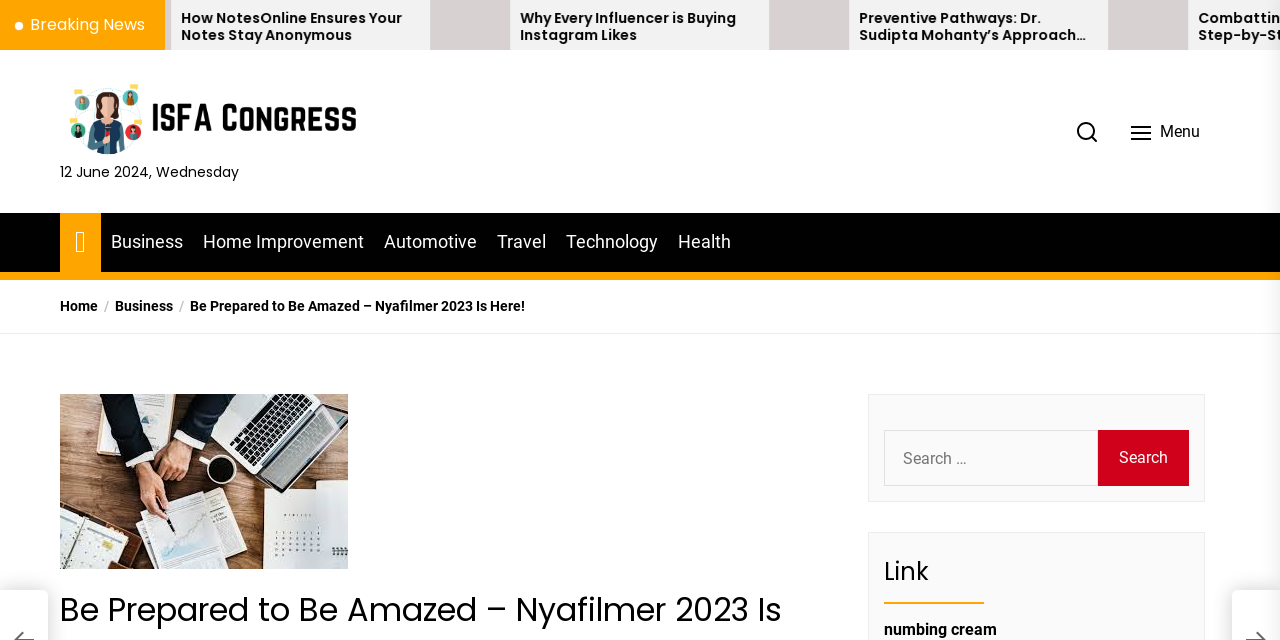Determine the bounding box coordinates for the area you should click to complete the following instruction: "Click on 'Why Every Influencer is Buying Instagram Likes'".

[0.15, 0.0, 0.213, 0.078]